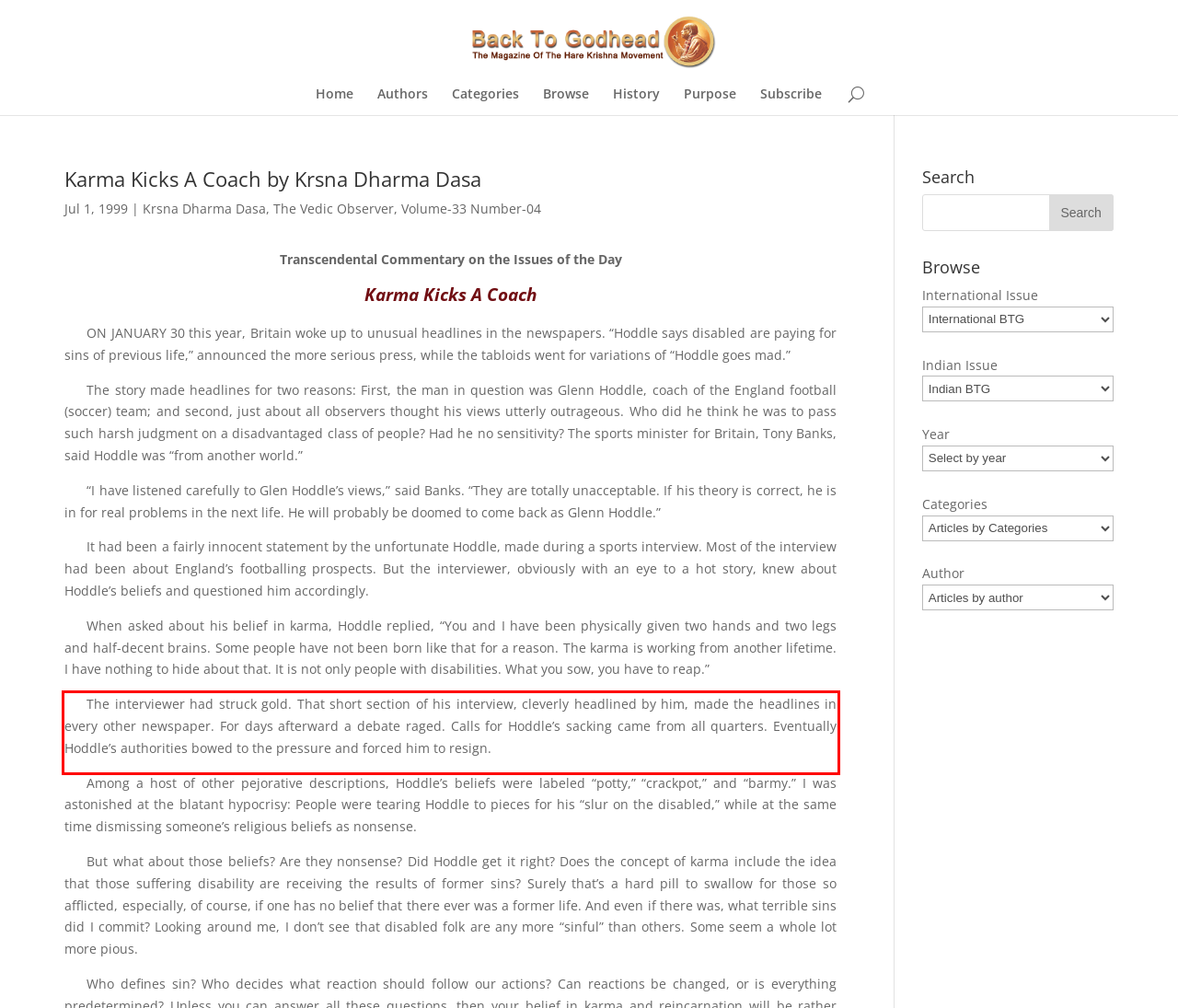Extract and provide the text found inside the red rectangle in the screenshot of the webpage.

The interviewer had struck gold. That short section of his interview, cleverly headlined by him, made the headlines in every other newspaper. For days afterward a debate raged. Calls for Hoddle’s sacking came from all quarters. Eventually Hoddle’s authorities bowed to the pressure and forced him to resign.